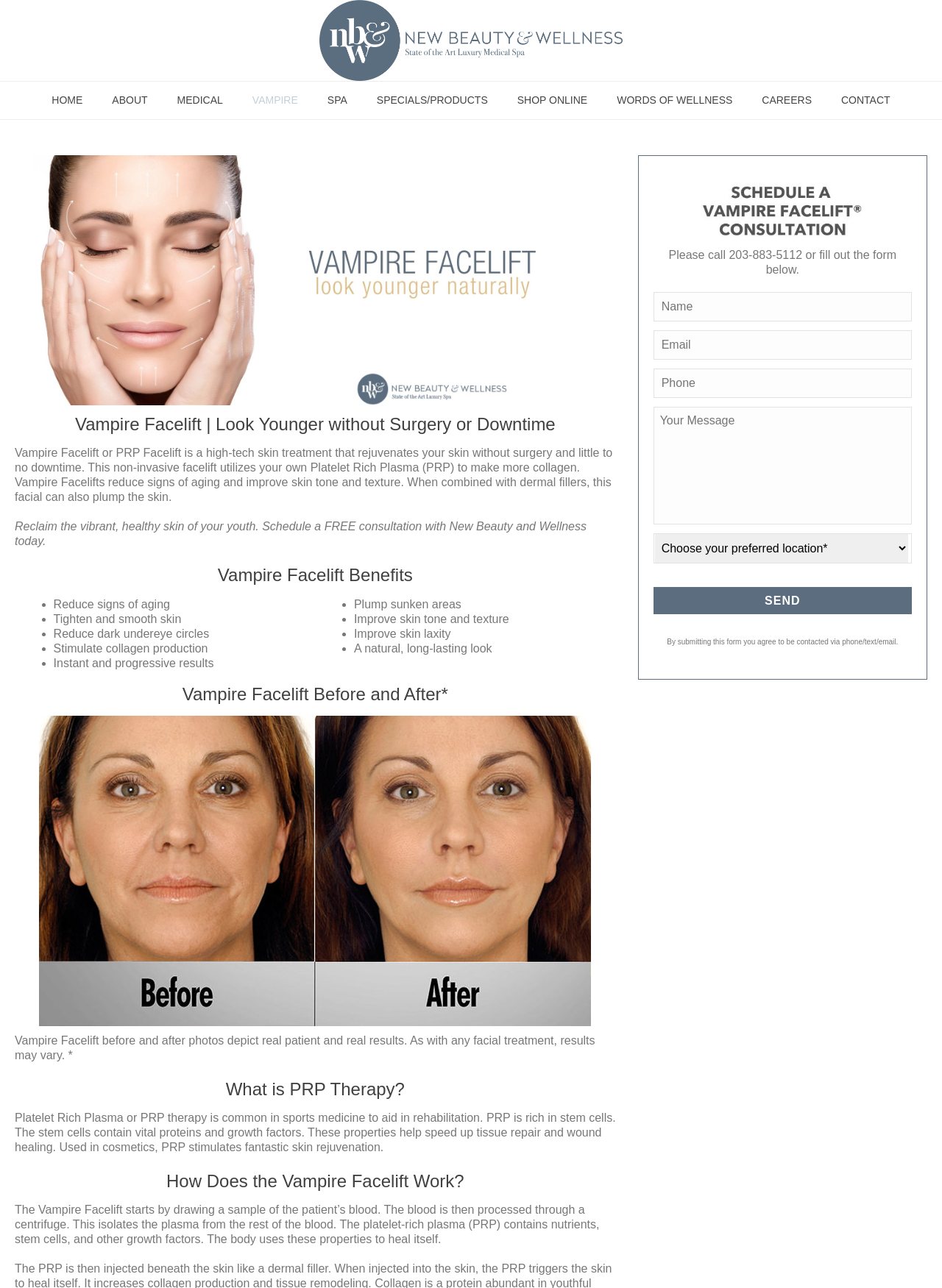Given the description "WORDS OF WELLNESS", provide the bounding box coordinates of the corresponding UI element.

[0.639, 0.063, 0.793, 0.093]